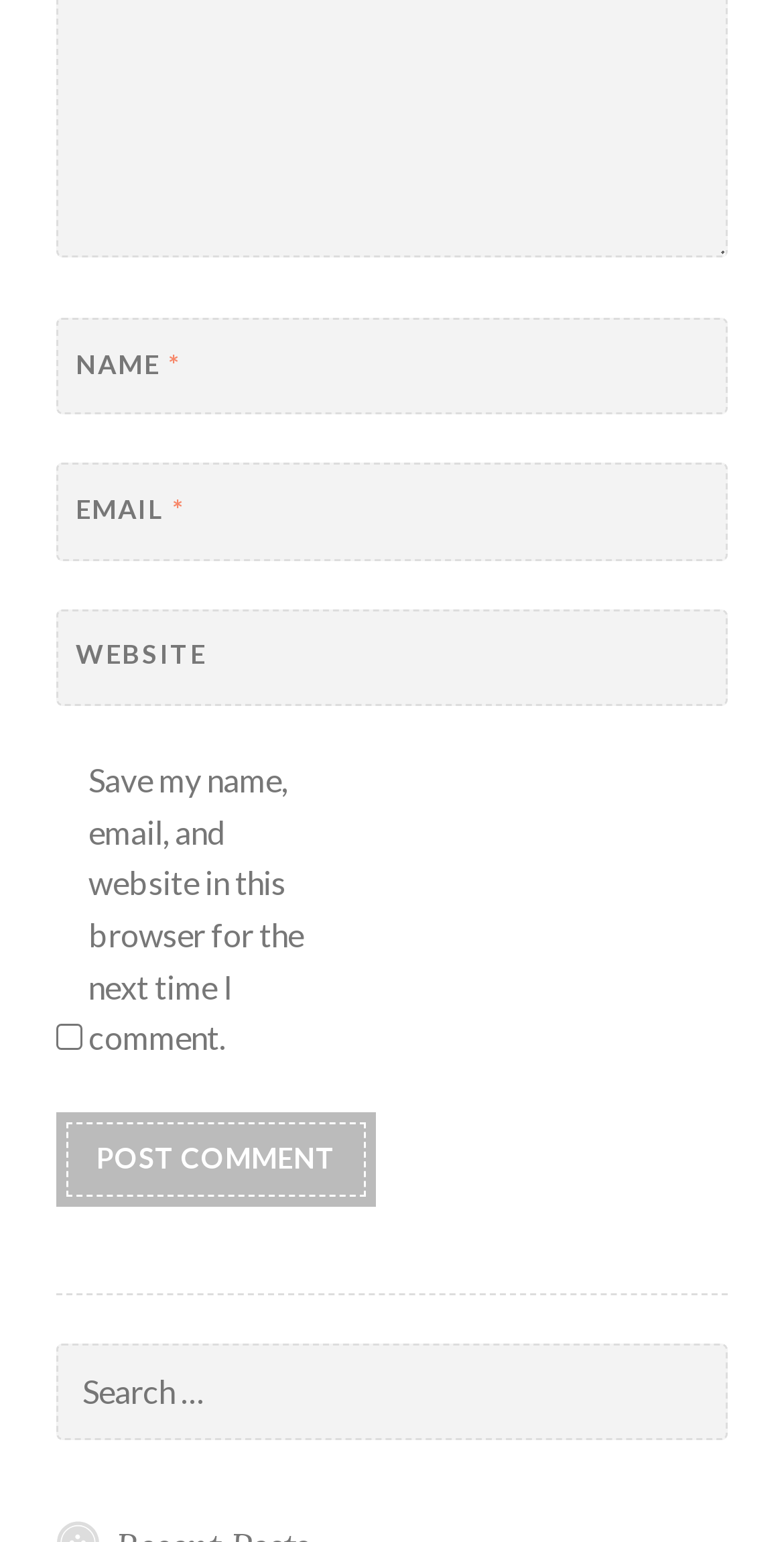Give a one-word or one-phrase response to the question:
What is the label of the button?

Post Comment